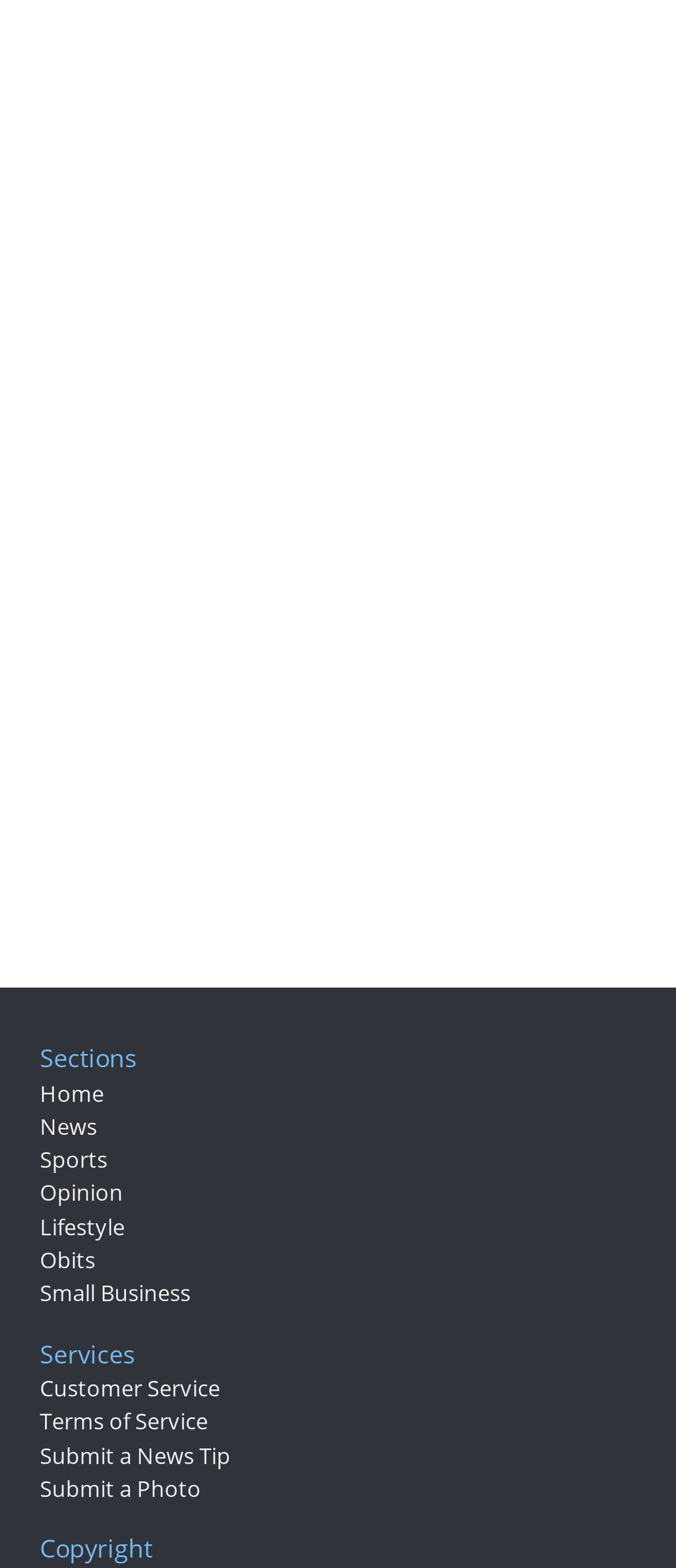Locate the bounding box of the UI element based on this description: "Submit a News Tip". Provide four float numbers between 0 and 1 as [left, top, right, bottom].

[0.059, 0.918, 0.341, 0.938]